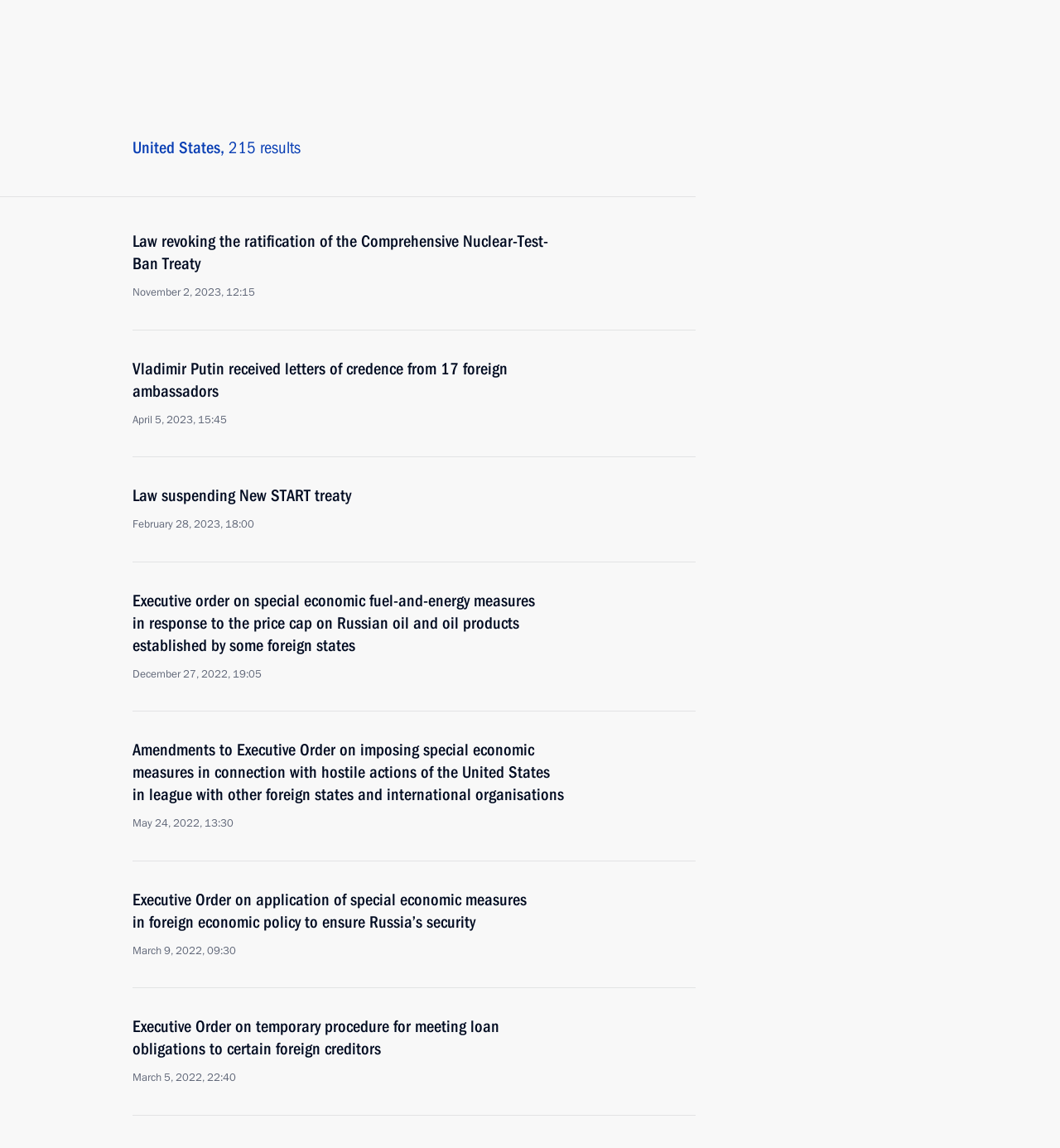Please predict the bounding box coordinates of the element's region where a click is necessary to complete the following instruction: "Click the 'Events' link in the main menu". The coordinates should be represented by four float numbers between 0 and 1, i.e., [left, top, right, bottom].

[0.255, 0.0, 0.307, 0.043]